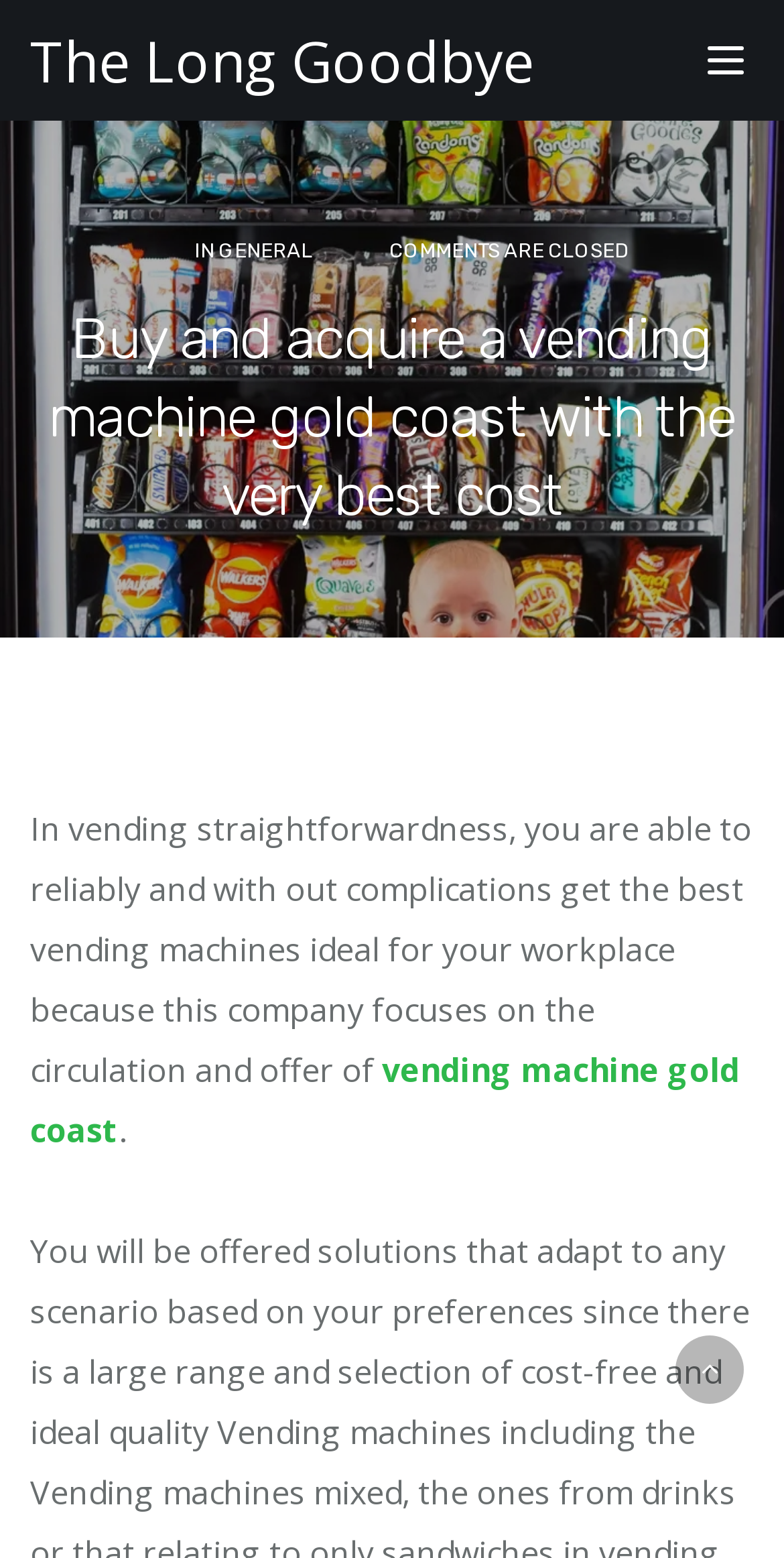What is the navigation button labeled?
Using the image, answer in one word or phrase.

Toggle navigation